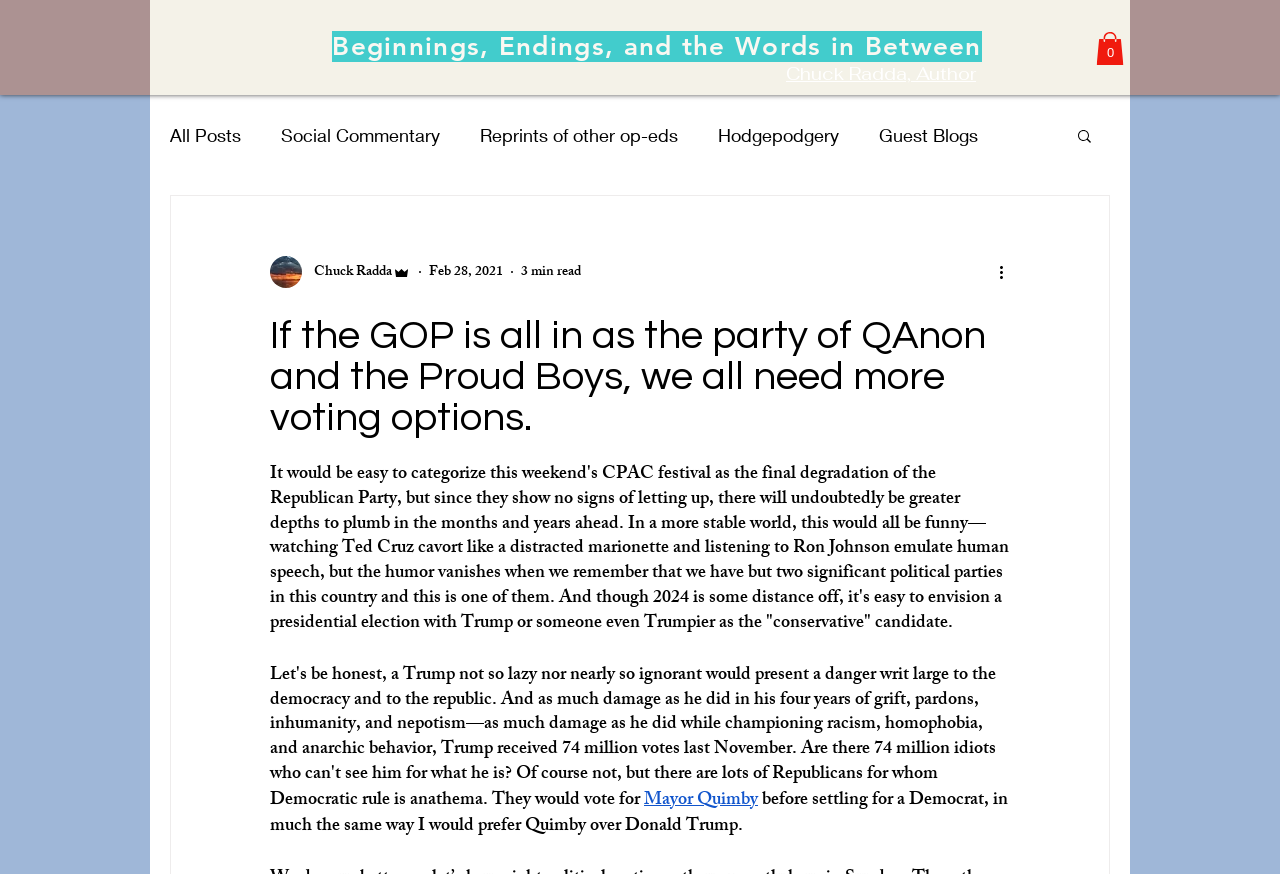Pinpoint the bounding box coordinates of the clickable element needed to complete the instruction: "View all posts". The coordinates should be provided as four float numbers between 0 and 1: [left, top, right, bottom].

[0.133, 0.142, 0.188, 0.168]